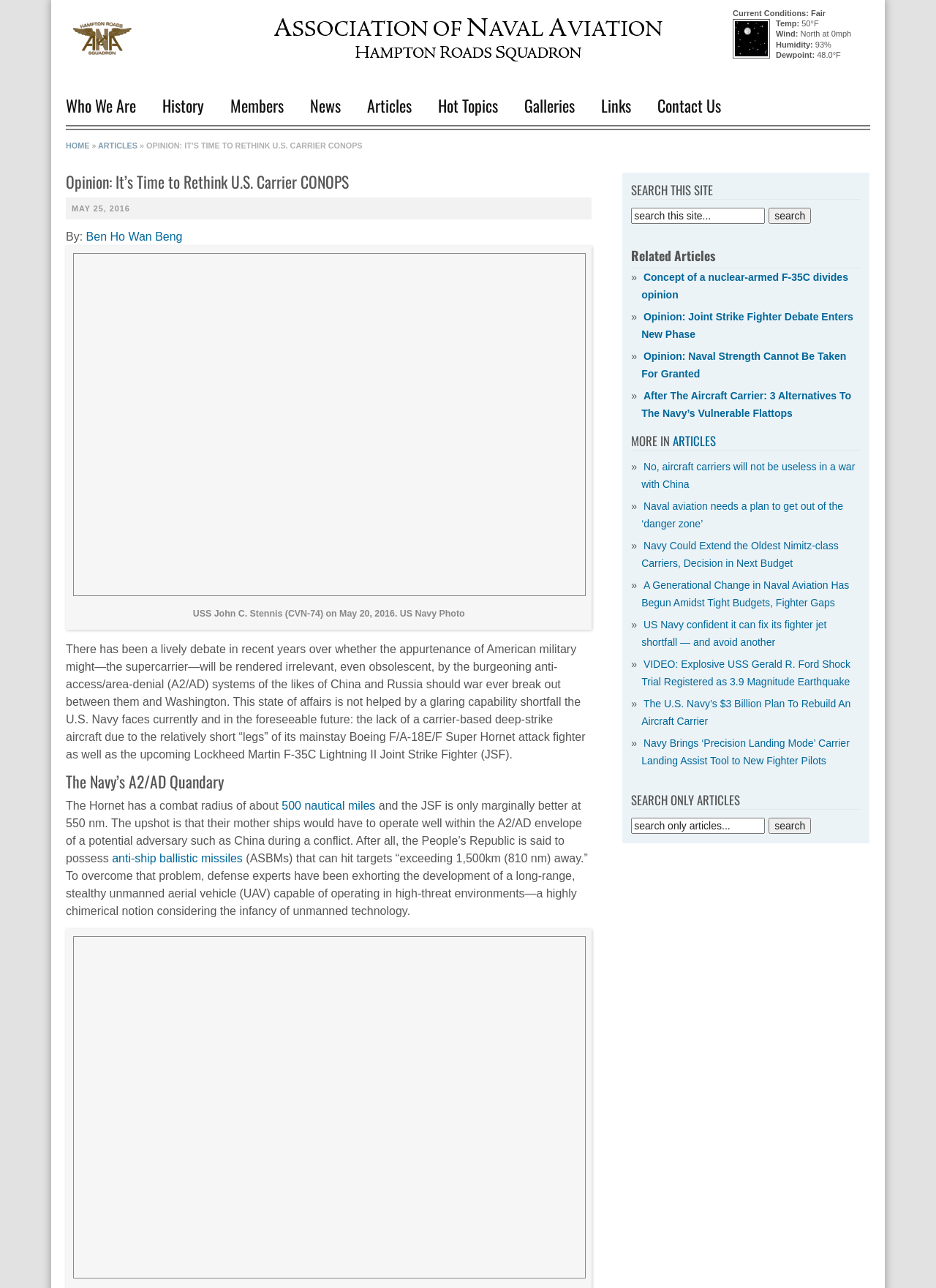What is the temperature?
Refer to the image and provide a thorough answer to the question.

The temperature is 50°F, which is indicated by the text 'Temp: 50°F' on the webpage.